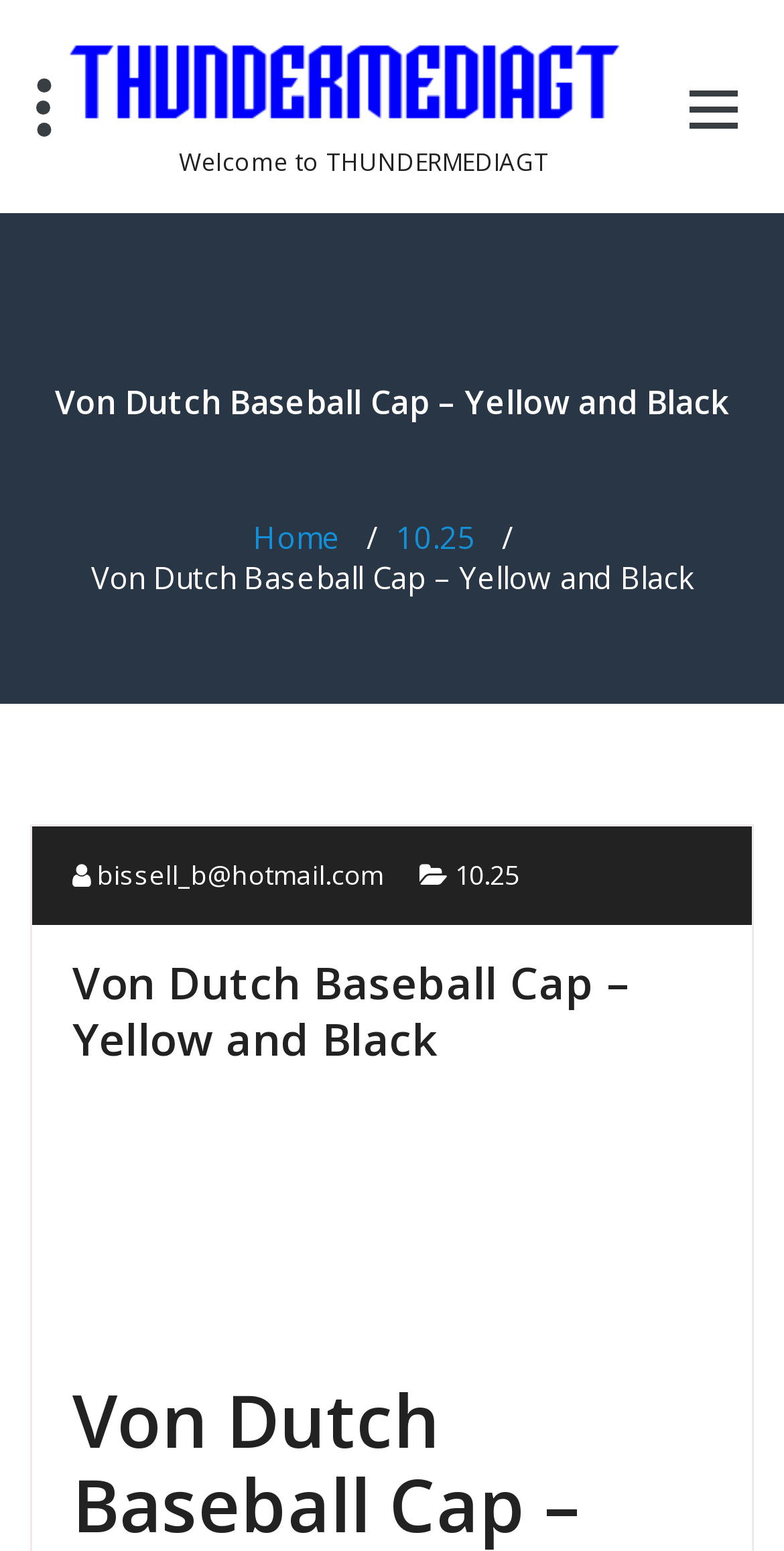Find the bounding box coordinates for the UI element whose description is: "parent_node: 10.25". The coordinates should be four float numbers between 0 and 1, in the format [left, top, right, bottom].

[0.535, 0.553, 0.58, 0.576]